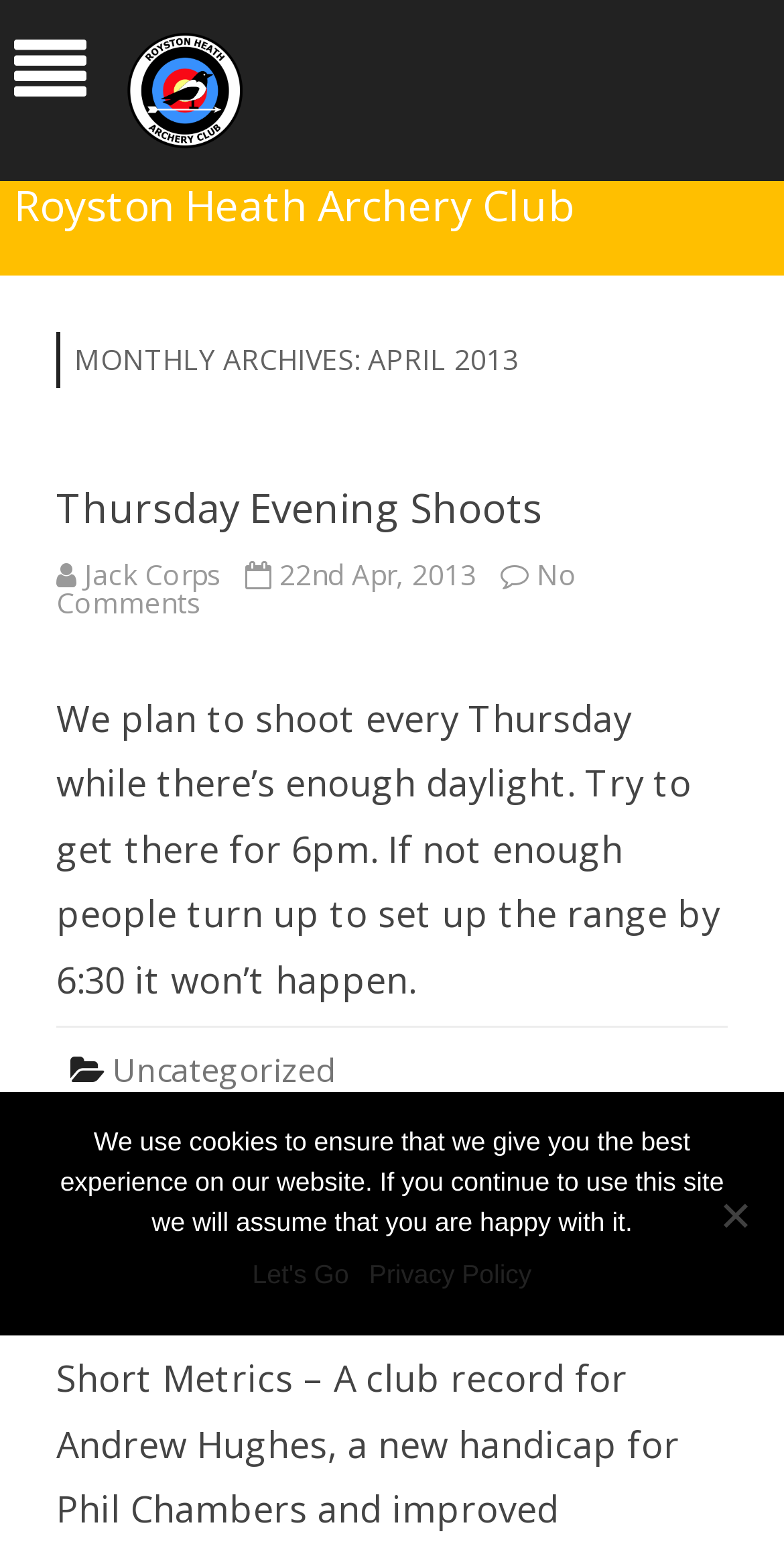Answer the following query with a single word or phrase:
How many links are in the 'Thursday Evening Shoots' article?

2